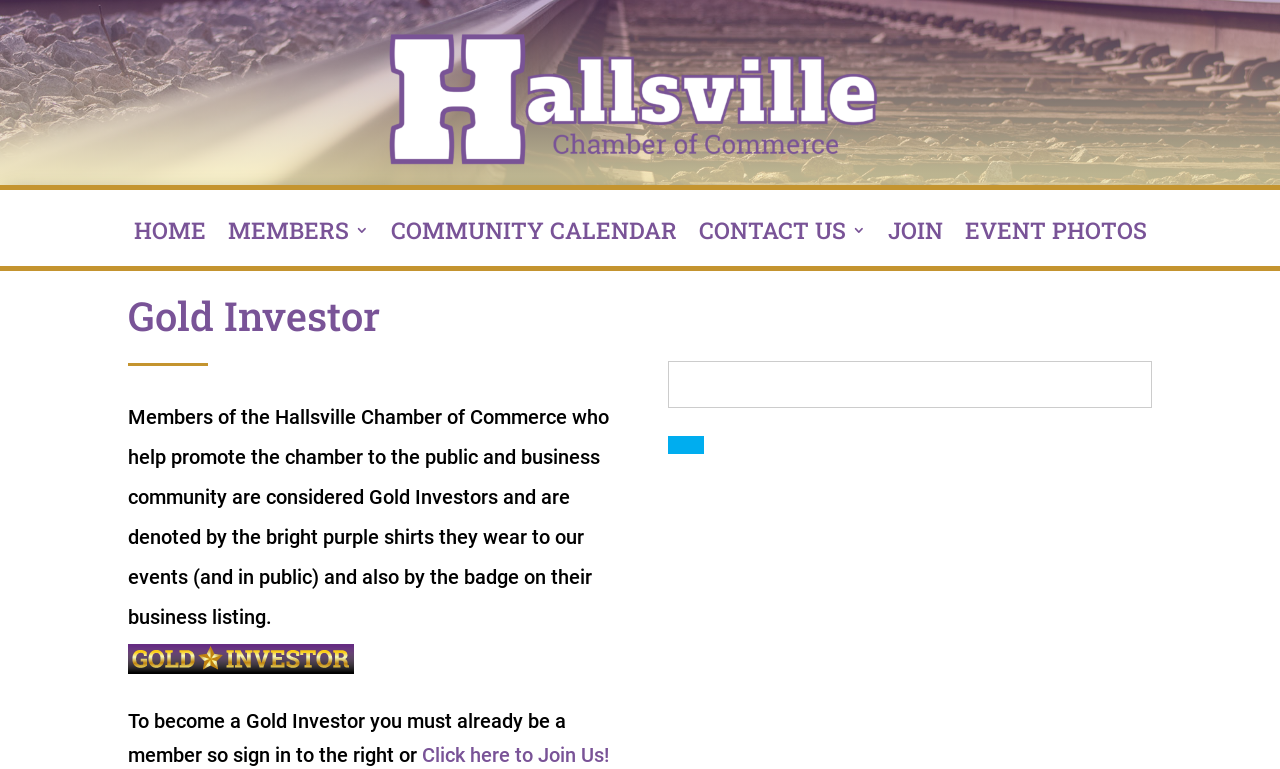What is the purpose of Gold Investors?
Based on the screenshot, provide a one-word or short-phrase response.

promote the chamber